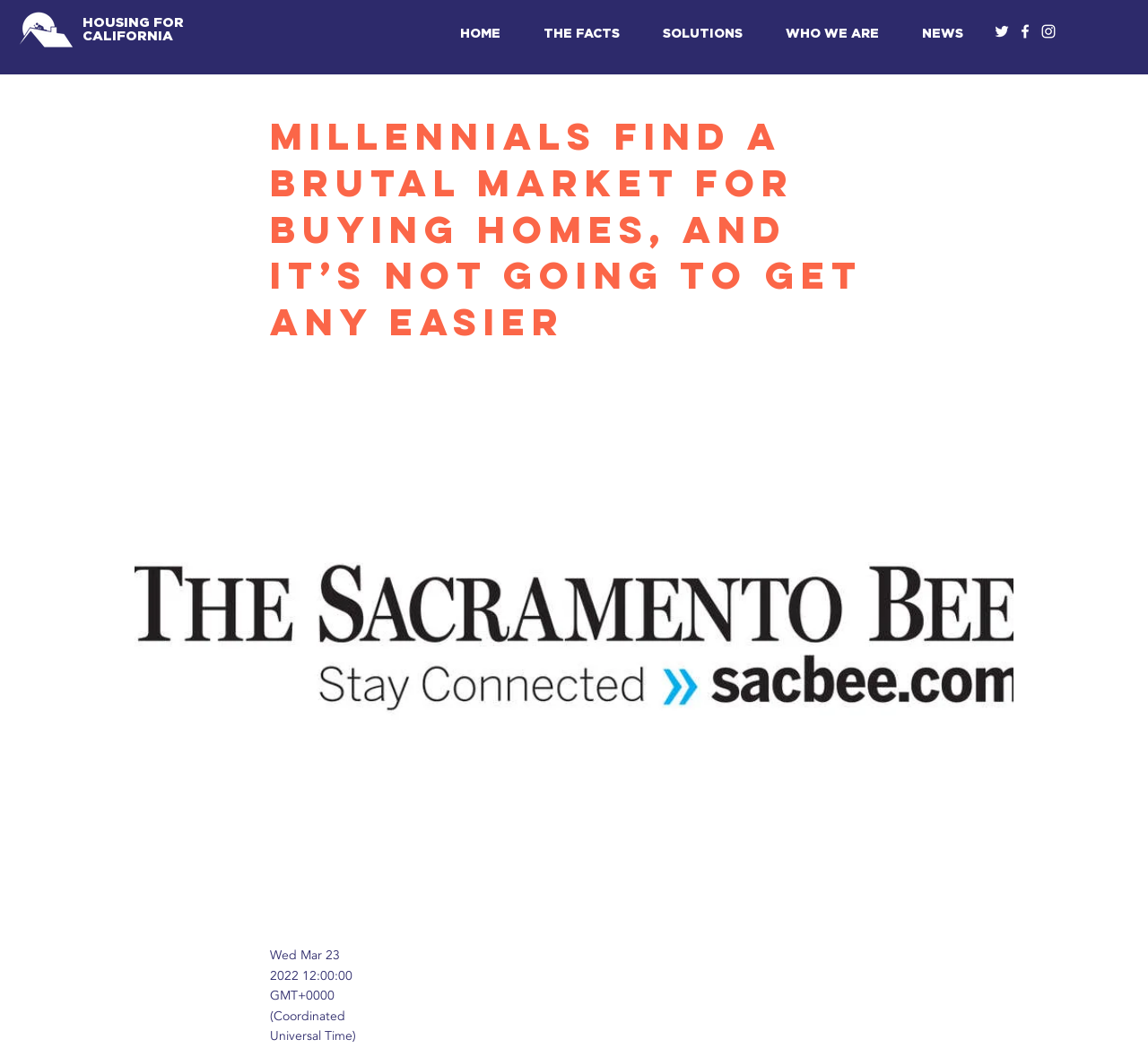How many social media links are available?
Using the information from the image, give a concise answer in one word or a short phrase.

3